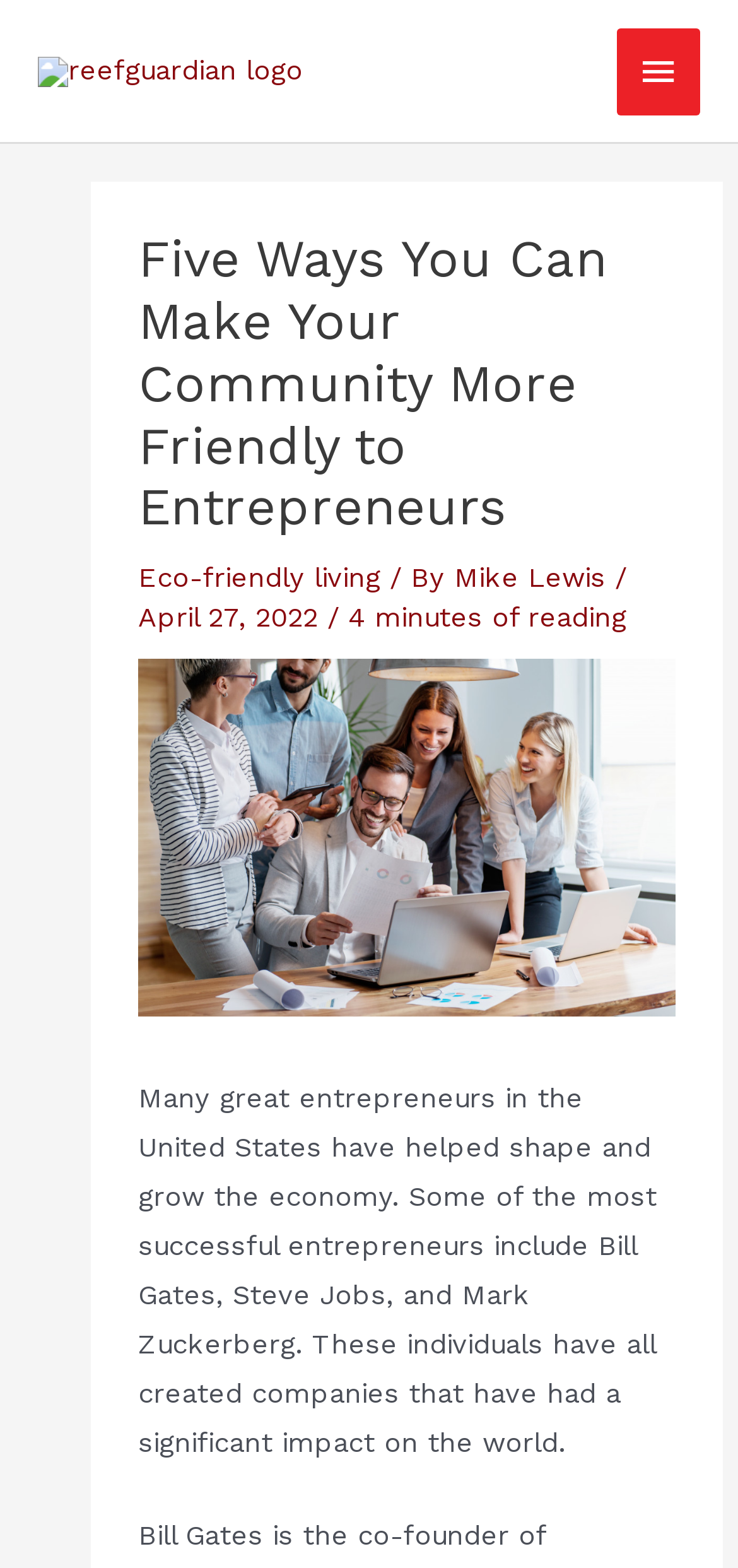Provide the bounding box coordinates of the HTML element this sentence describes: "alt="reefguardian logo"". The bounding box coordinates consist of four float numbers between 0 and 1, i.e., [left, top, right, bottom].

[0.051, 0.033, 0.41, 0.055]